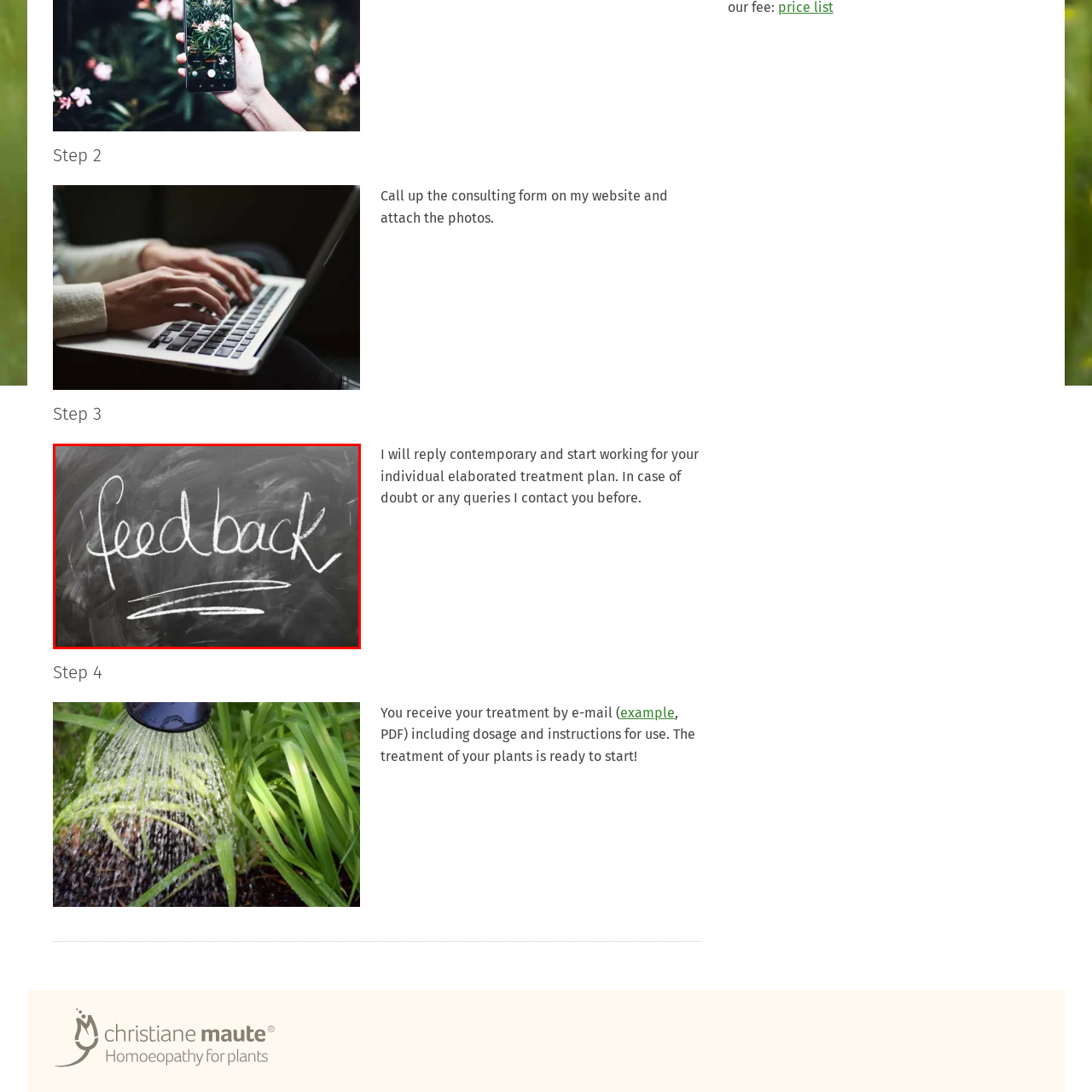Examine the picture highlighted with a red border, What is the purpose of the underline? Please respond with a single word or phrase.

To emphasize